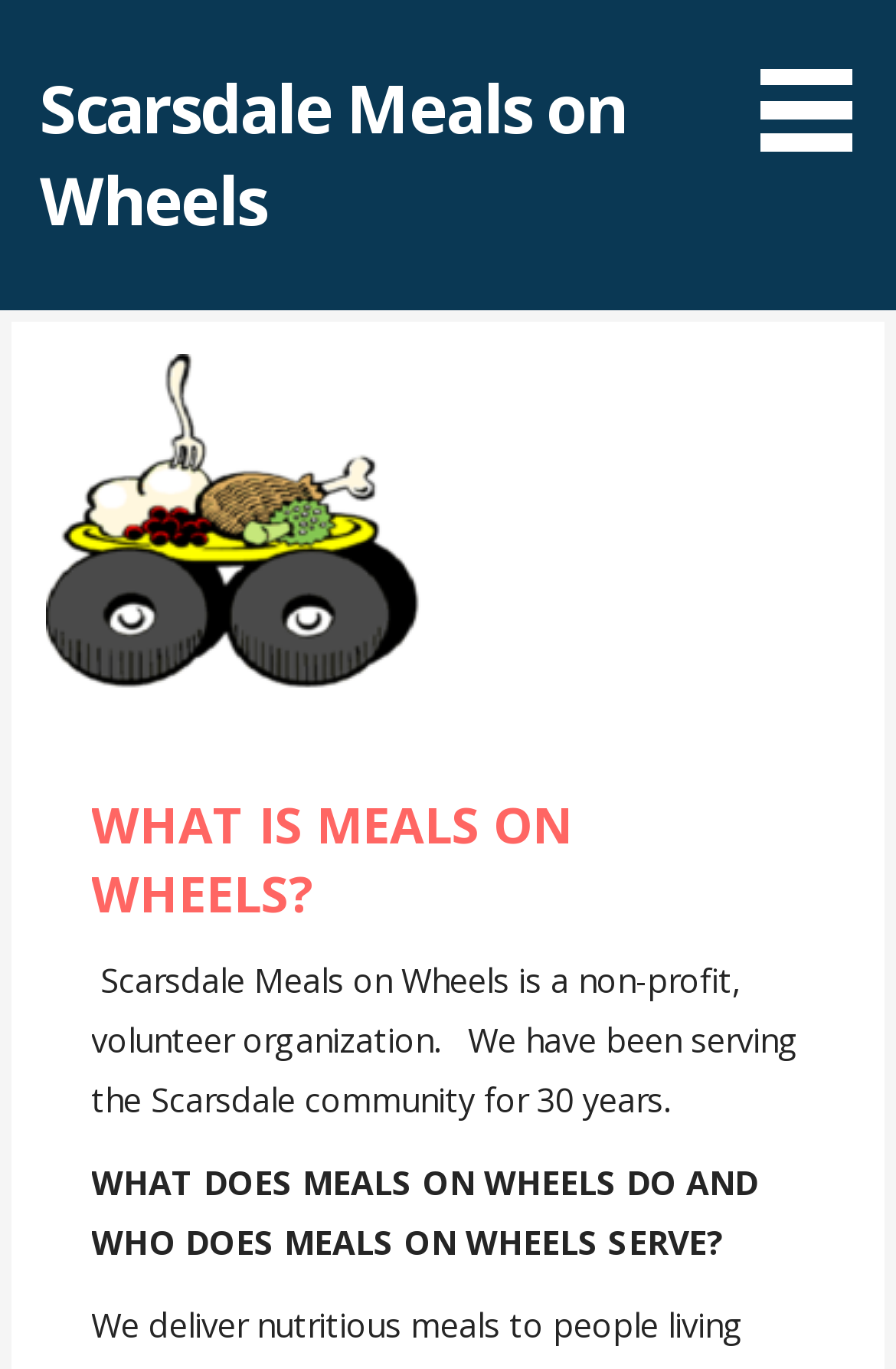How long has Scarsdale Meals on Wheels been serving the community?
Based on the image, answer the question with a single word or brief phrase.

30 years